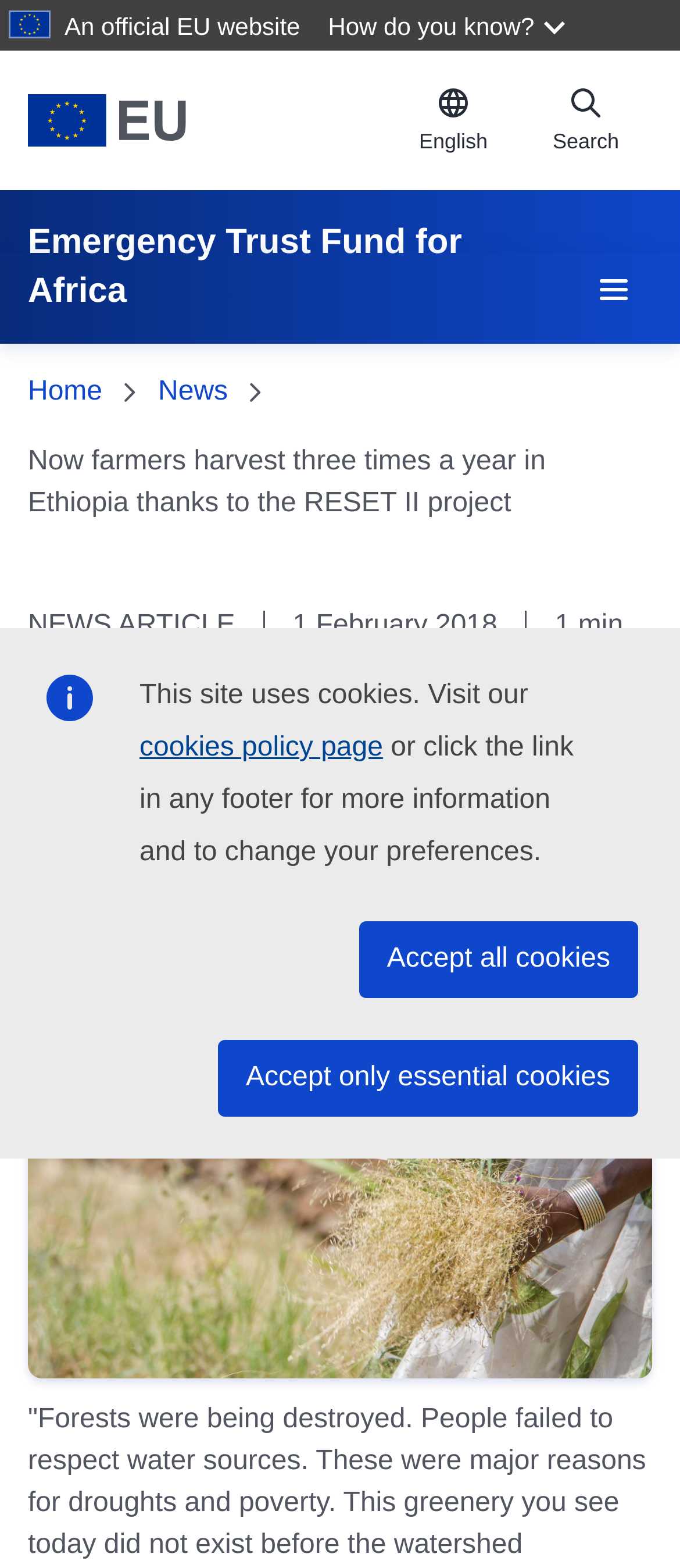Please determine the bounding box coordinates for the UI element described here. Use the format (top-left x, top-left y, bottom-right x, bottom-right y) with values bounded between 0 and 1: cookies policy page

[0.205, 0.467, 0.563, 0.486]